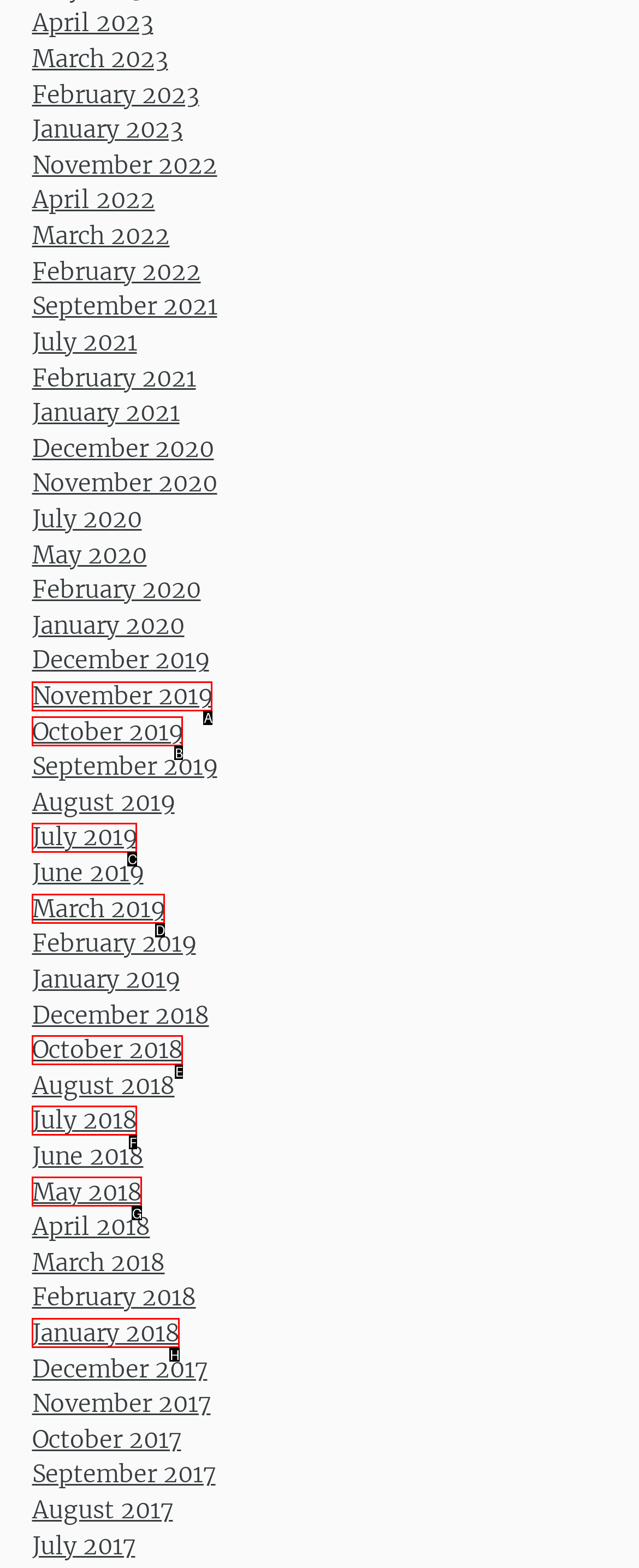Match the HTML element to the description: May 2018. Respond with the letter of the correct option directly.

G